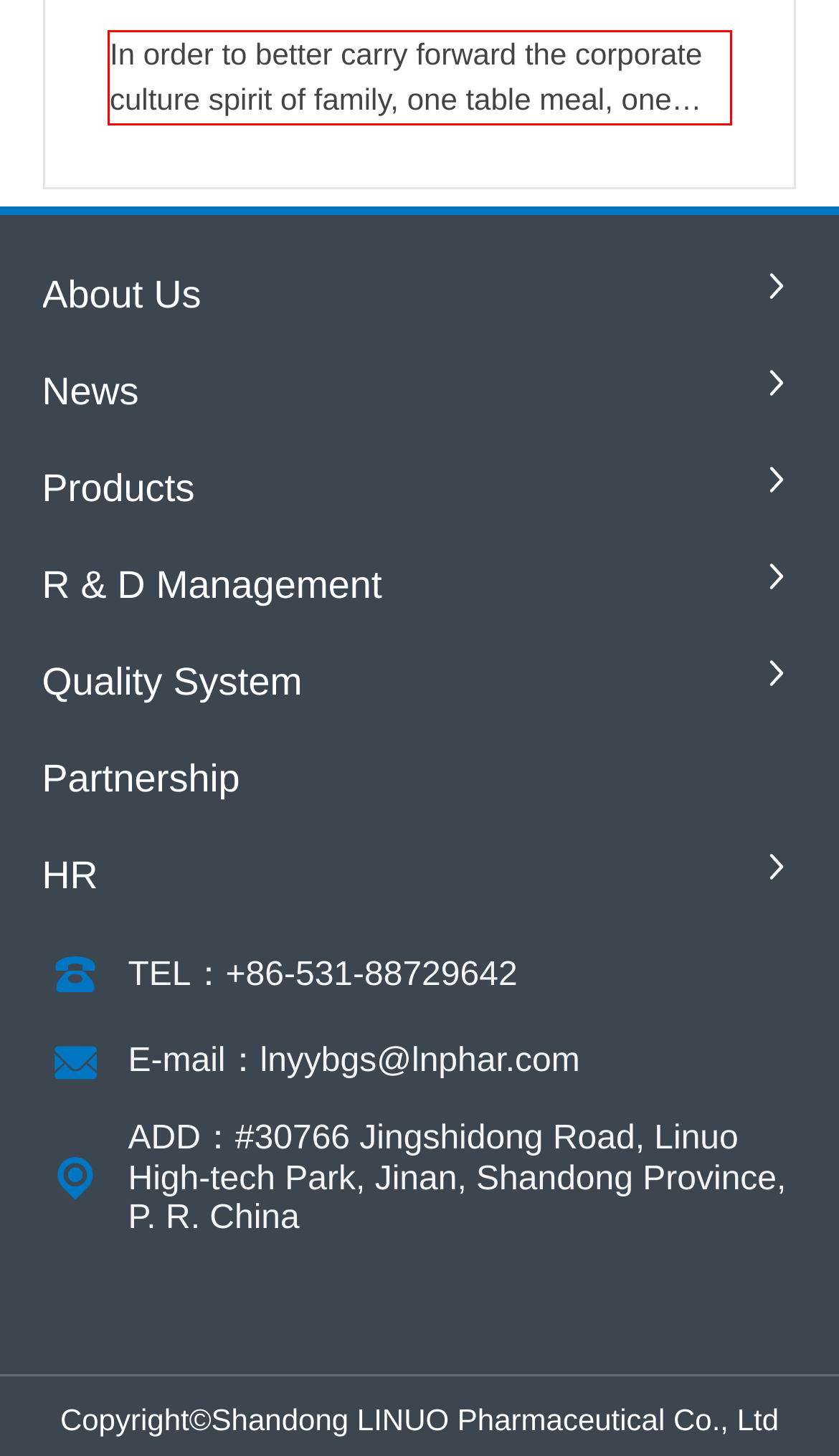Using the webpage screenshot, recognize and capture the text within the red bounding box.

In order to better carry forward the corporate culture spirit of family, one table meal, one heart, one effort, enhance the cohesion and sense of belonging of all employees, enrich the spiritual and cultural life of employees, and let the majority of employees feel that Keyuan Pharmaceutical (stock code: 301281.SZ) The warmth of the big family.